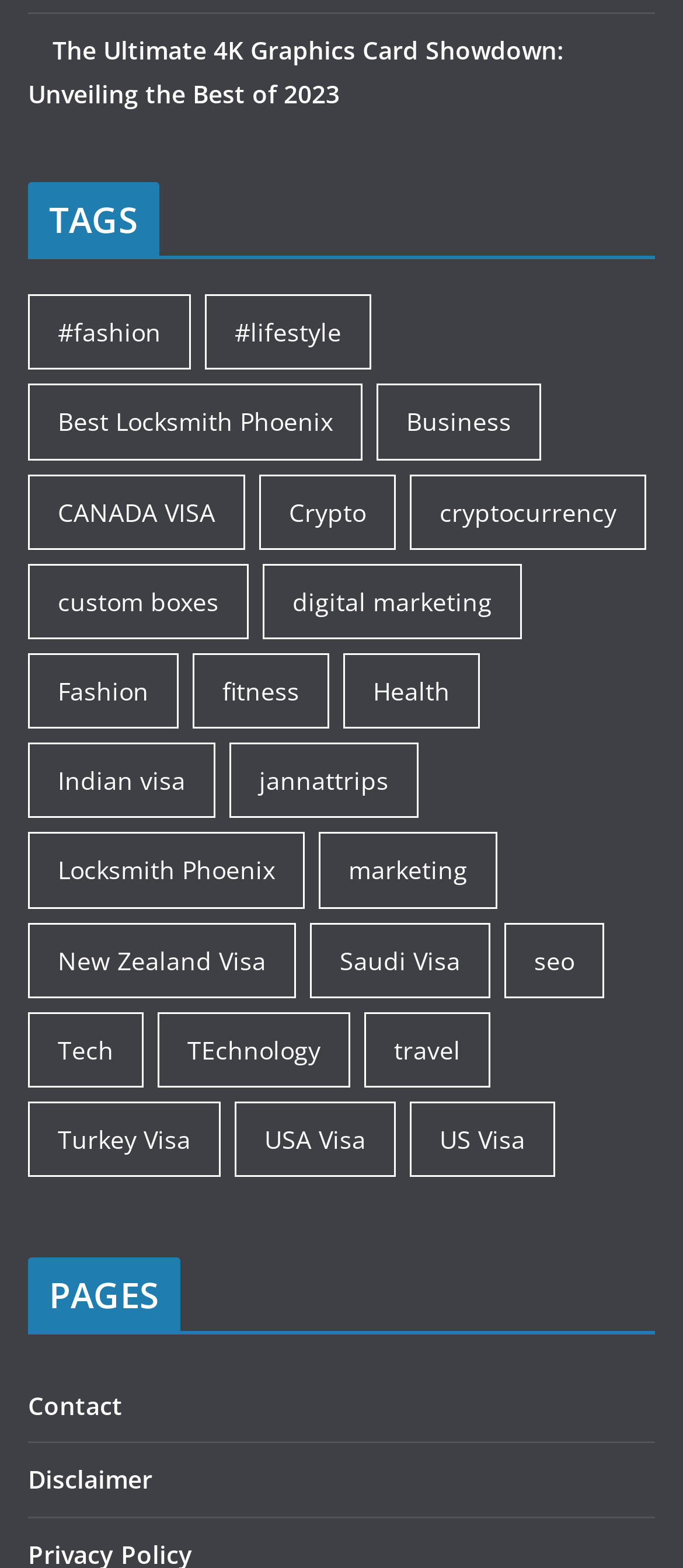Can you pinpoint the bounding box coordinates for the clickable element required for this instruction: "Go to the Contact page"? The coordinates should be four float numbers between 0 and 1, i.e., [left, top, right, bottom].

[0.041, 0.886, 0.179, 0.907]